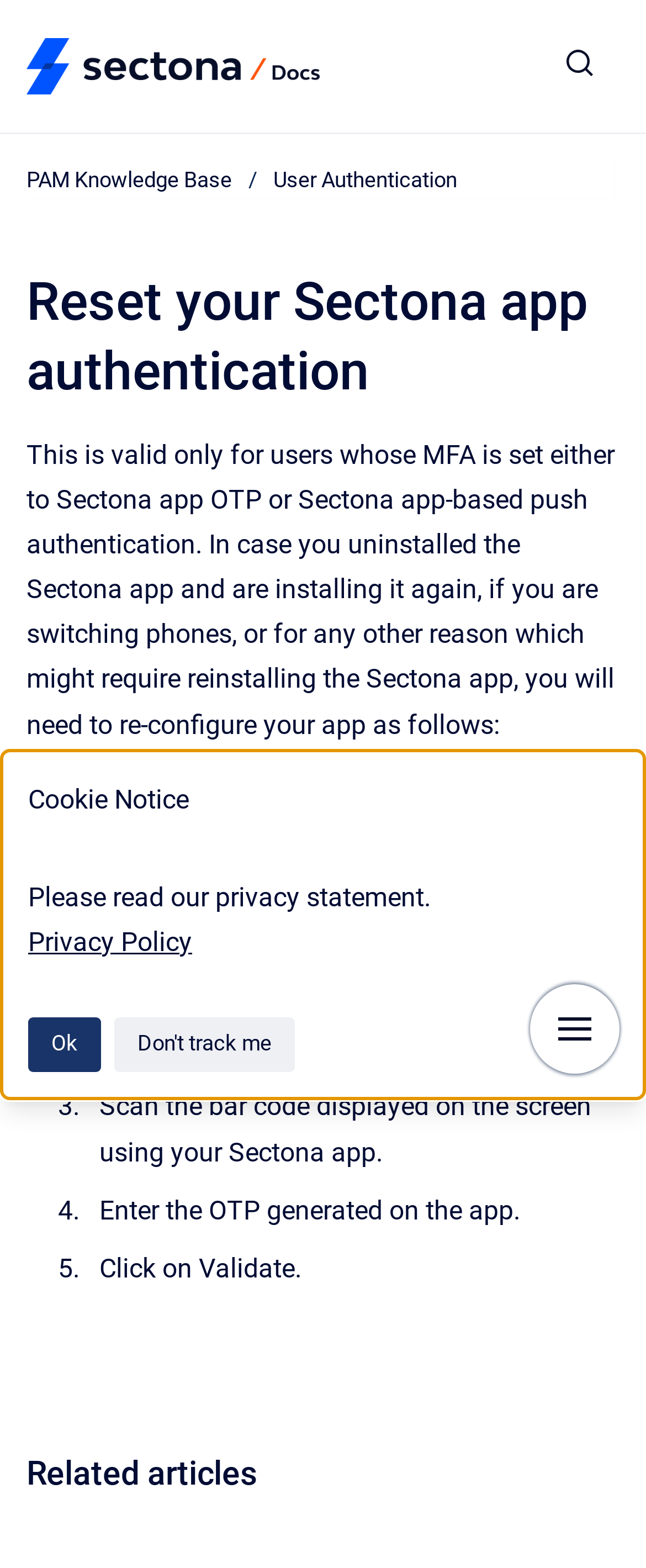Answer the following inquiry with a single word or phrase:
What is the purpose of this webpage?

Reset Sectona app authentication